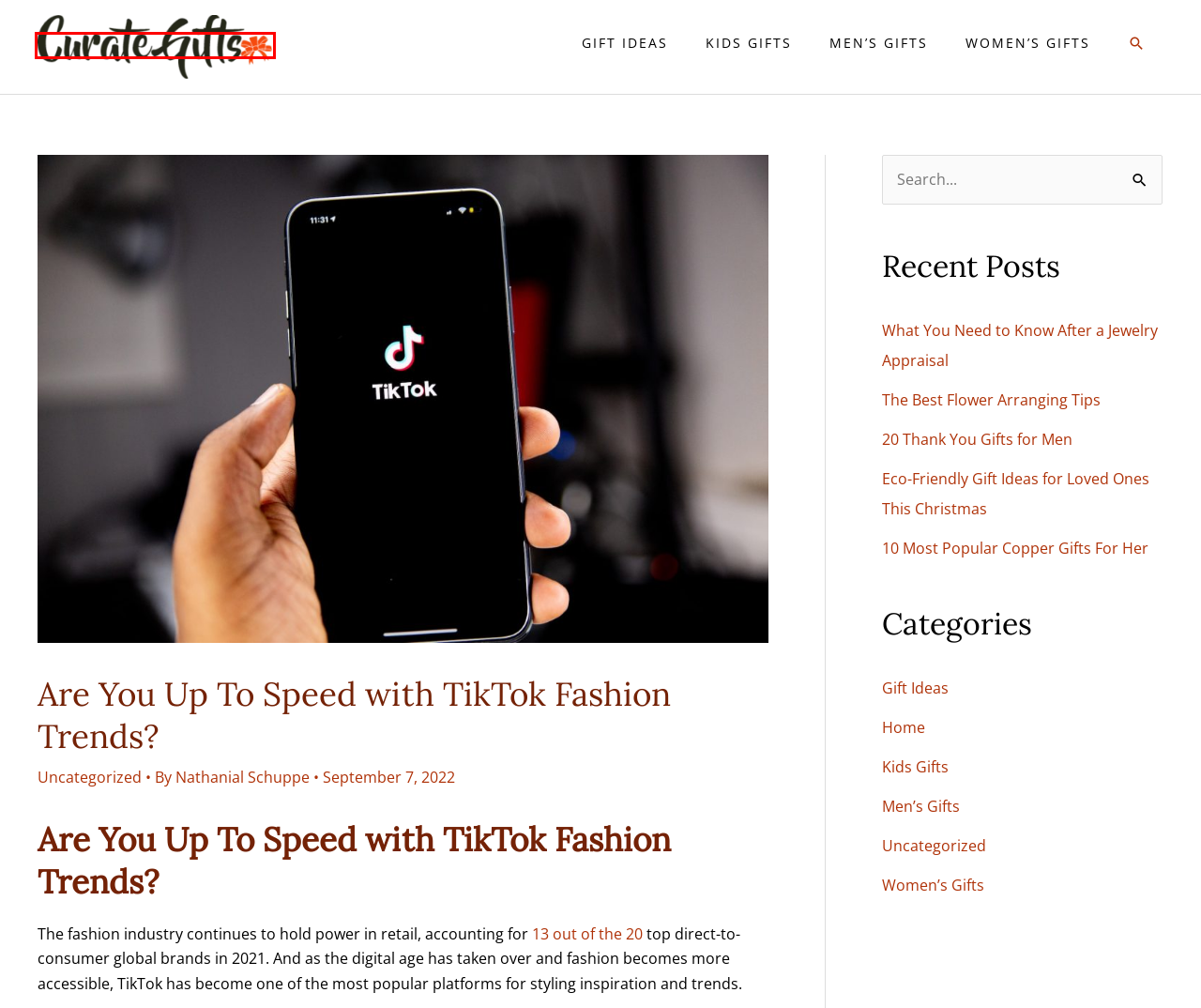You are provided with a screenshot of a webpage that includes a red rectangle bounding box. Please choose the most appropriate webpage description that matches the new webpage after clicking the element within the red bounding box. Here are the candidates:
A. Unique & Thoughtful Thank You Gifts for Men: Top 20 Picks - Curate Gifts
B. Home Archives - Curate Gifts
C. The Best Eco-Friendly Gifts to Consider for the Holidays - Curate Gifts
D. Kids Gifts Archives - Curate Gifts
E. Curate Gifts - Find the perfect gift for your loved ones
F. What You Need to Know After a Jewelry Appraisal - Curate Gifts
G. Uncategorized Archives - Curate Gifts
H. Men’s Gifts Archives - Curate Gifts

E